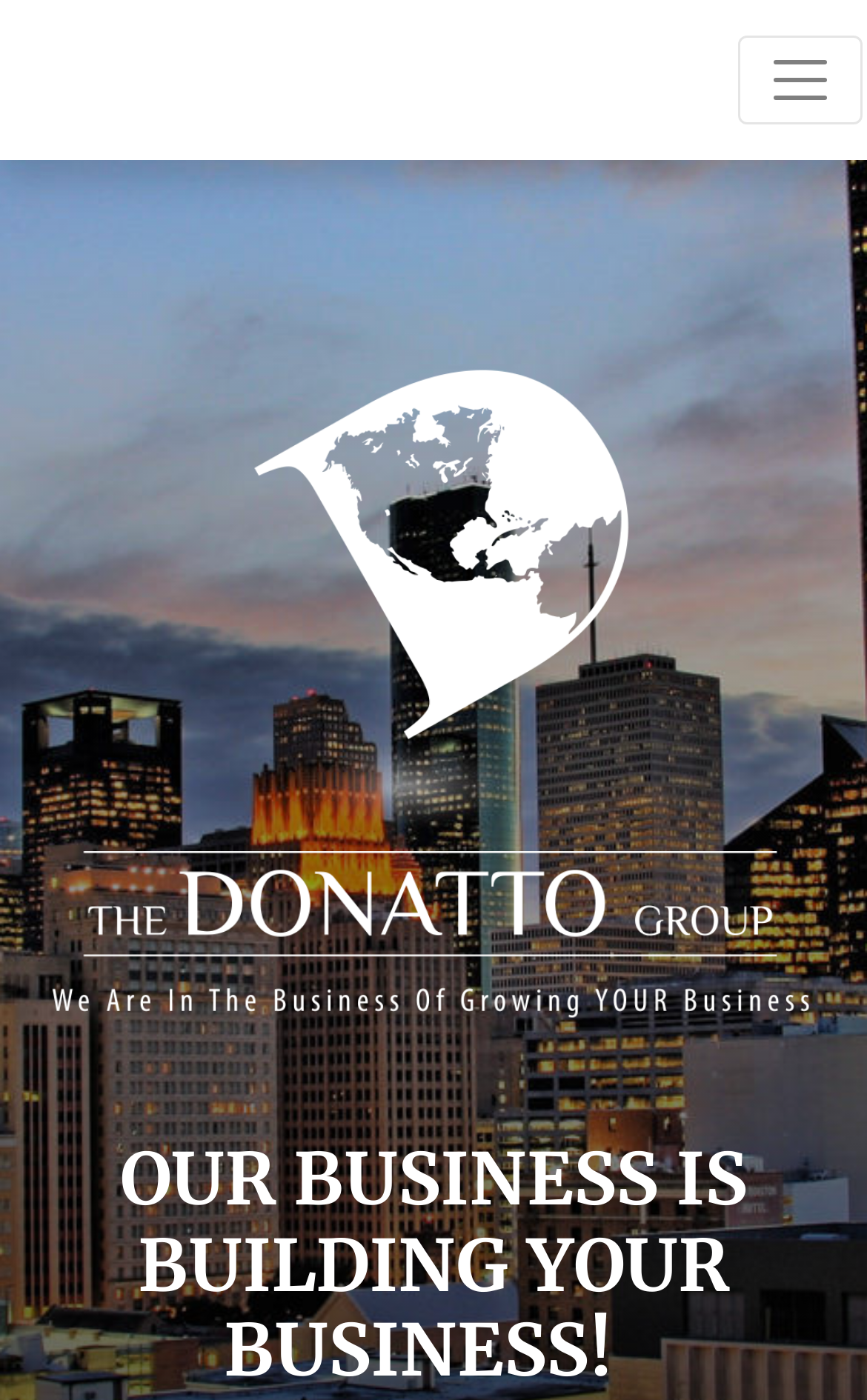Highlight the bounding box of the UI element that corresponds to this description: "aria-label="Toggle navigation"".

[0.851, 0.025, 0.995, 0.089]